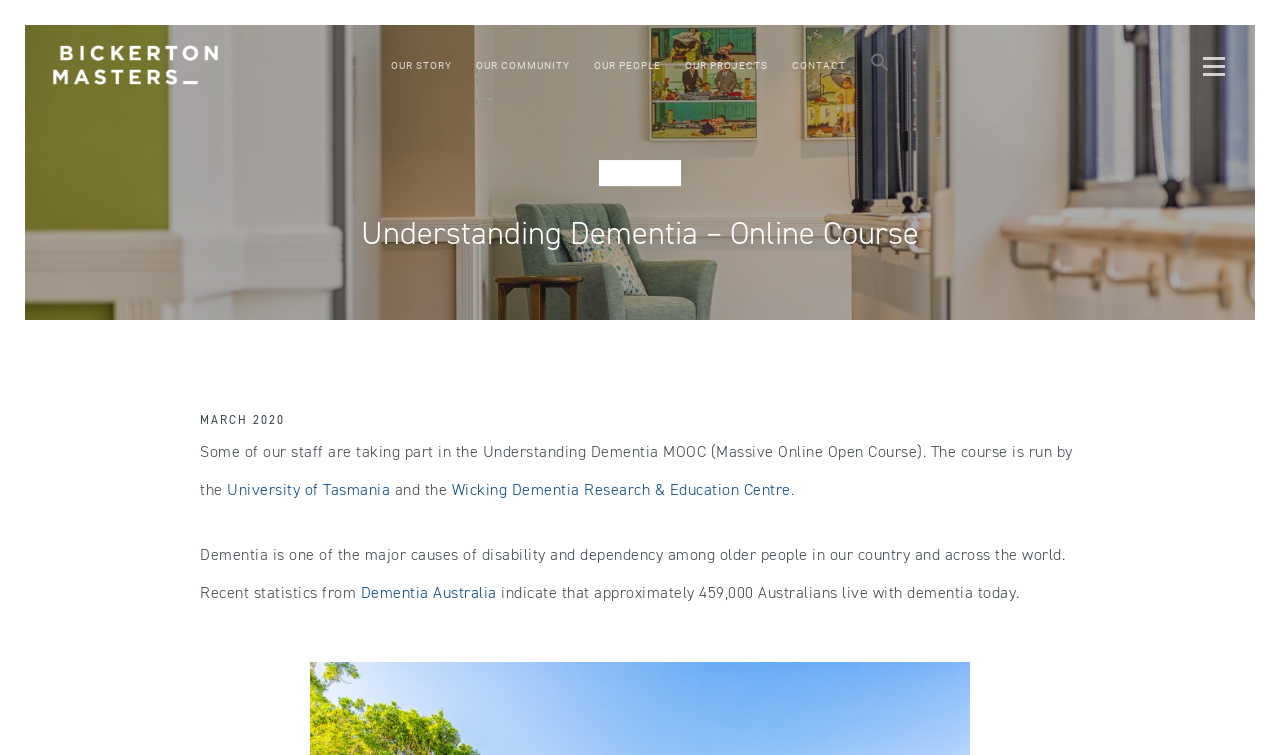Locate the bounding box coordinates of the region to be clicked to comply with the following instruction: "Navigate to Industry page". The coordinates must be four float numbers between 0 and 1, in the form [left, top, right, bottom].

[0.468, 0.212, 0.532, 0.246]